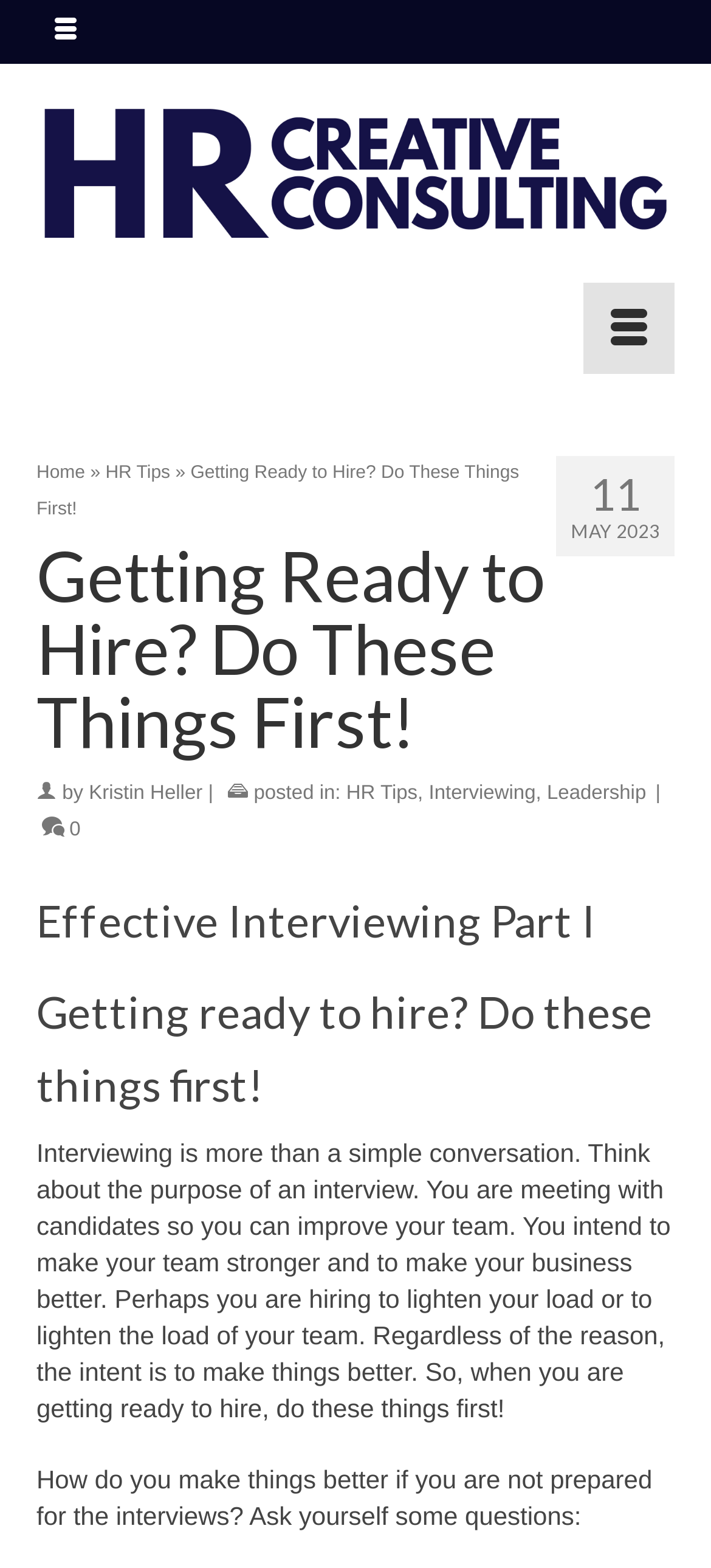How many headings are there in the article?
Answer the question with a single word or phrase by looking at the picture.

3